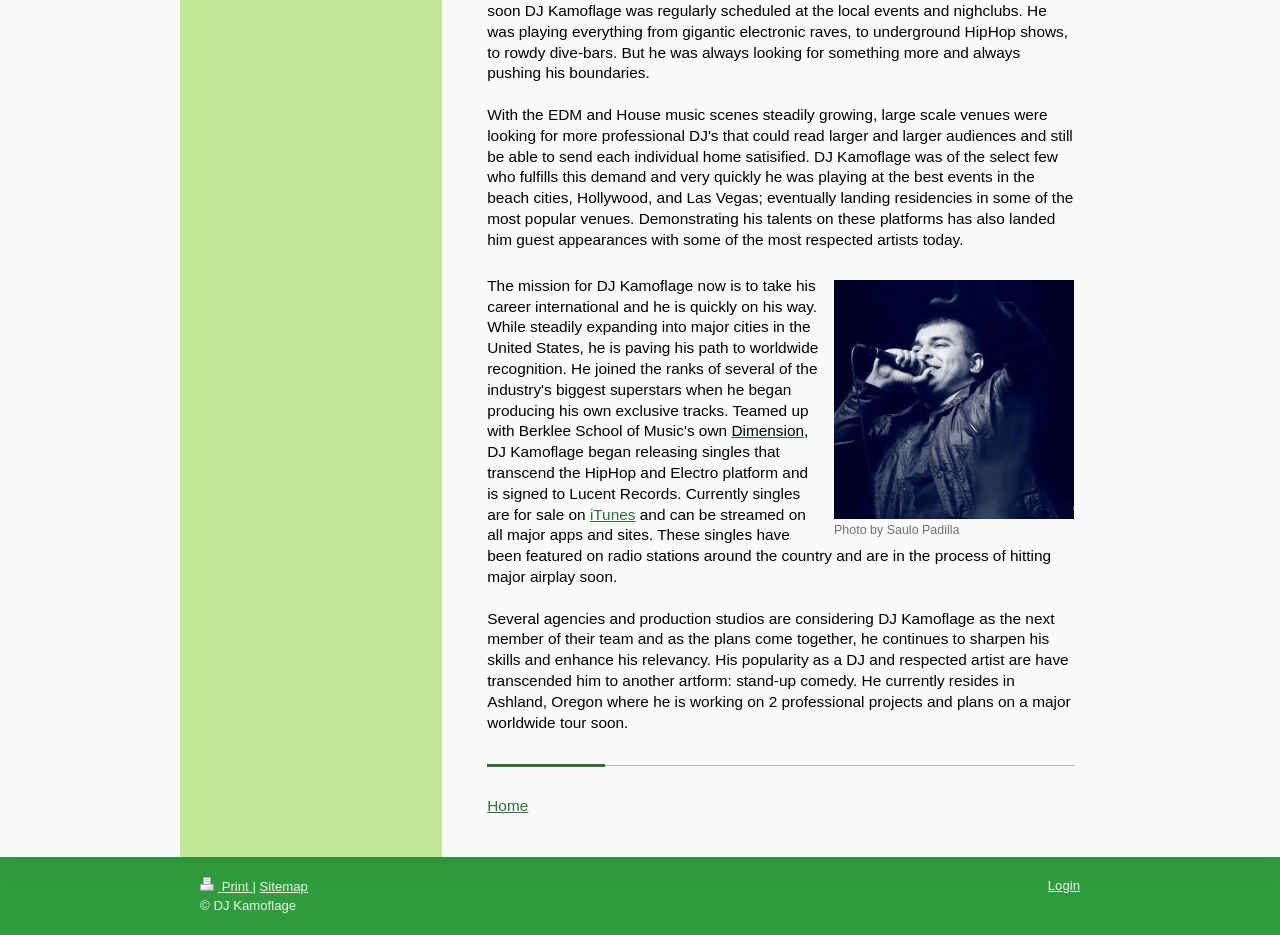What is the name of the photographer who took DJ Kamoflage's photo?
Please look at the screenshot and answer using one word or phrase.

Saulo Padilla